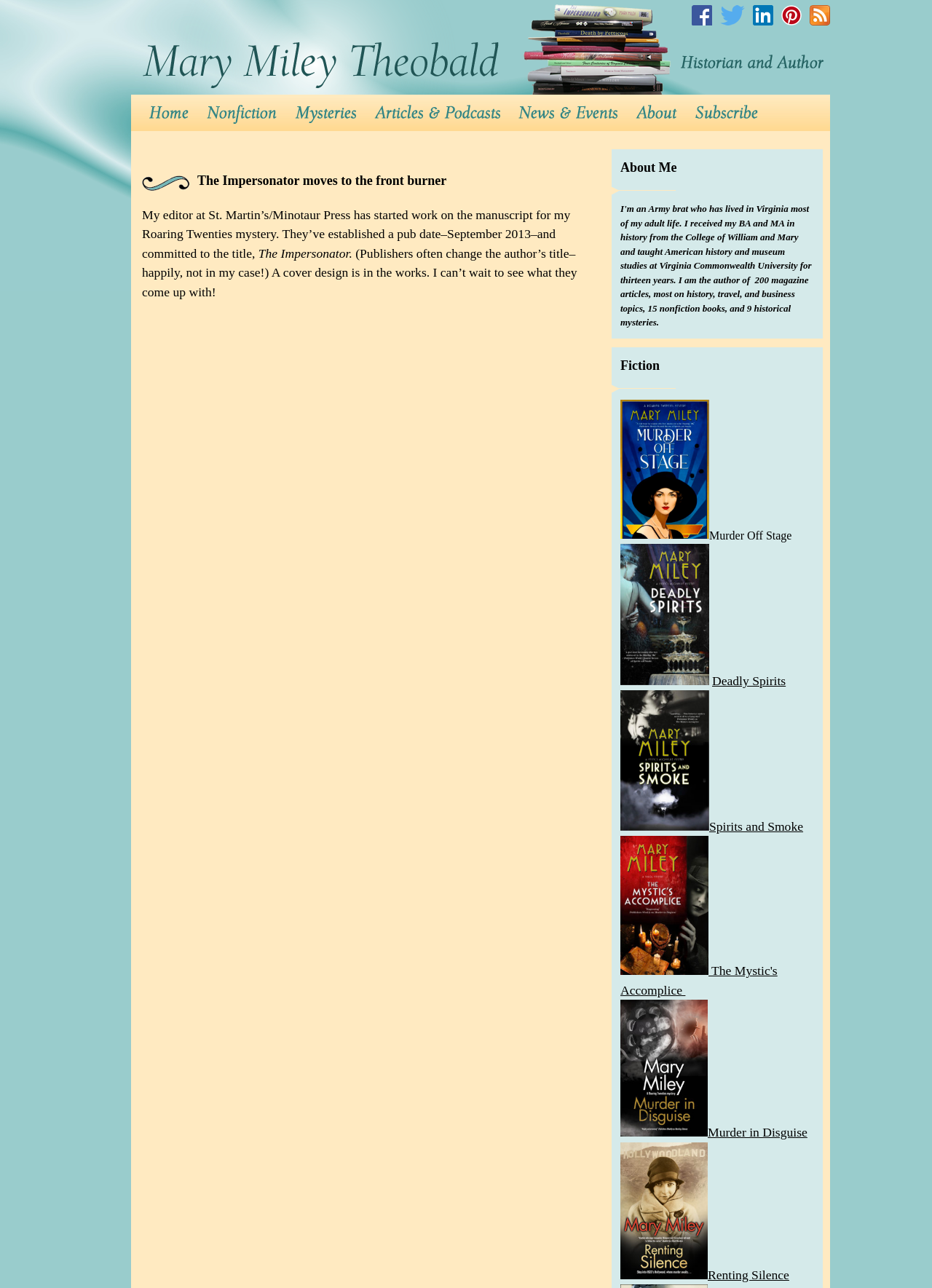Please provide the bounding box coordinates for the element that needs to be clicked to perform the following instruction: "Click on the 'Home' link". The coordinates should be given as four float numbers between 0 and 1, i.e., [left, top, right, bottom].

[0.16, 0.073, 0.202, 0.102]